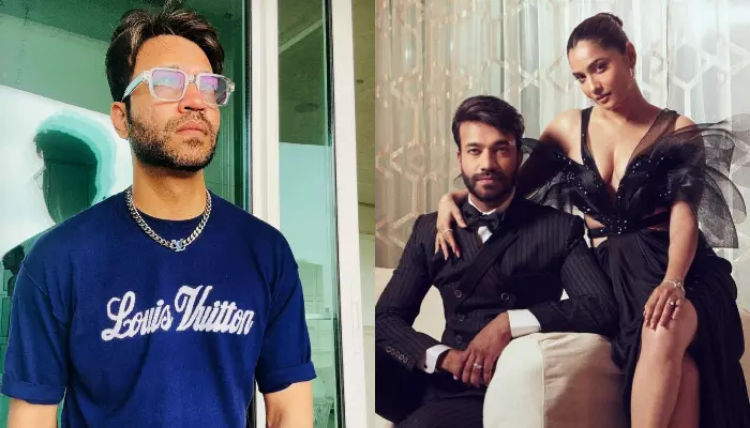Describe all the important aspects and details of the image.

The image showcases Vicky Jain, the husband of renowned television actress Ankita Lokhande, along with a striking portrait of the couple. On the left, Vicky is styled casually, wearing a blue Louis Vuitton t-shirt paired with fashionable accessories, exuding a relaxed yet stylish vibe against a modern backdrop. On the right, the couple poses together elegantly; Vicky is dressed in formal attire, complemented by Ankita's stunning black gown featuring dramatic detailing. The image highlights their luxurious lifestyle, reflective of Vicky's impressive net worth of Rs. 100 crores, as mentioned in the accompanying article. The contrast between the casual and formal styles underscores their versatility and charisma as a couple within the spotlight of the entertainment industry.